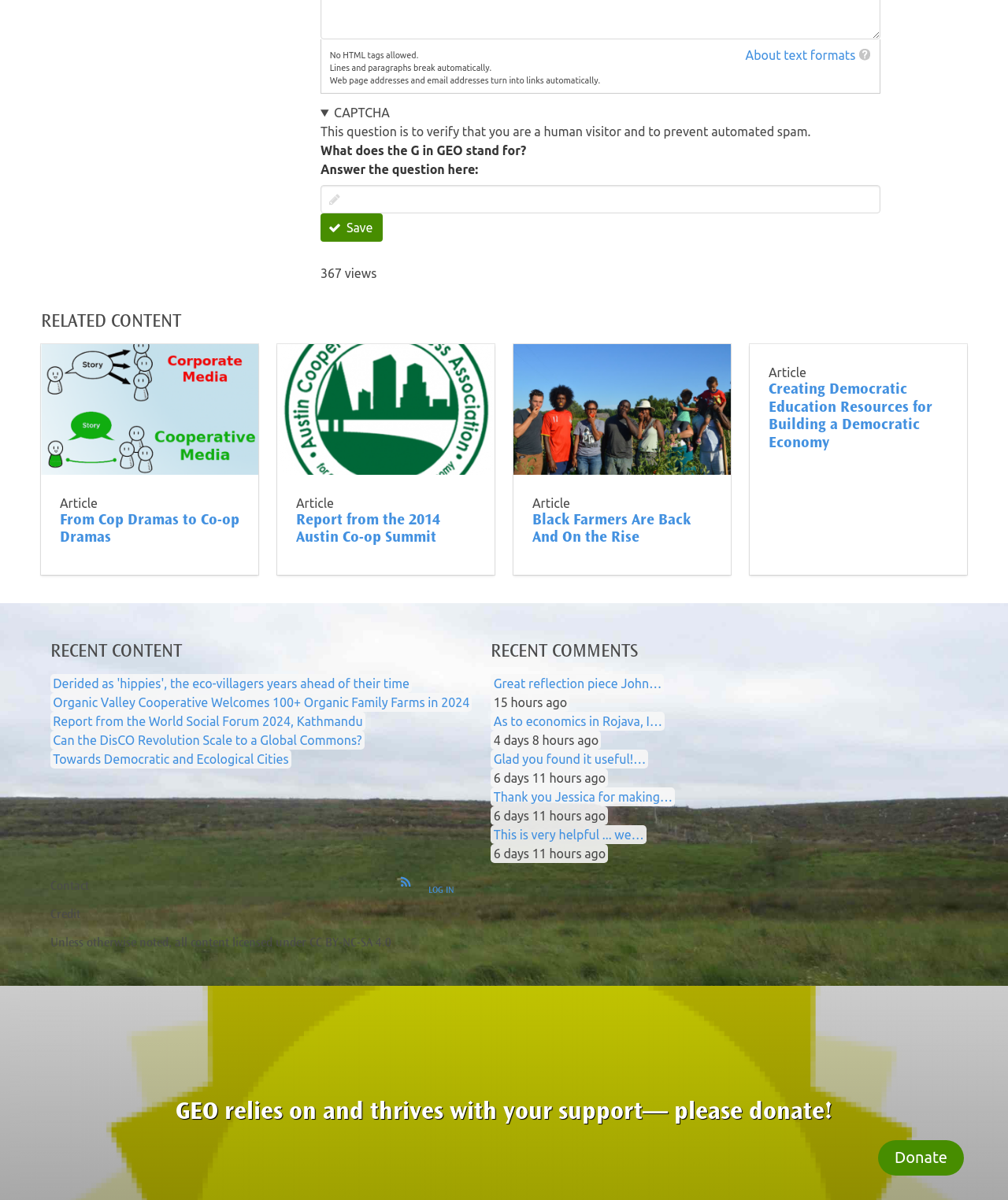Please find the bounding box for the UI element described by: "Great reflection piece John…".

[0.49, 0.564, 0.656, 0.575]